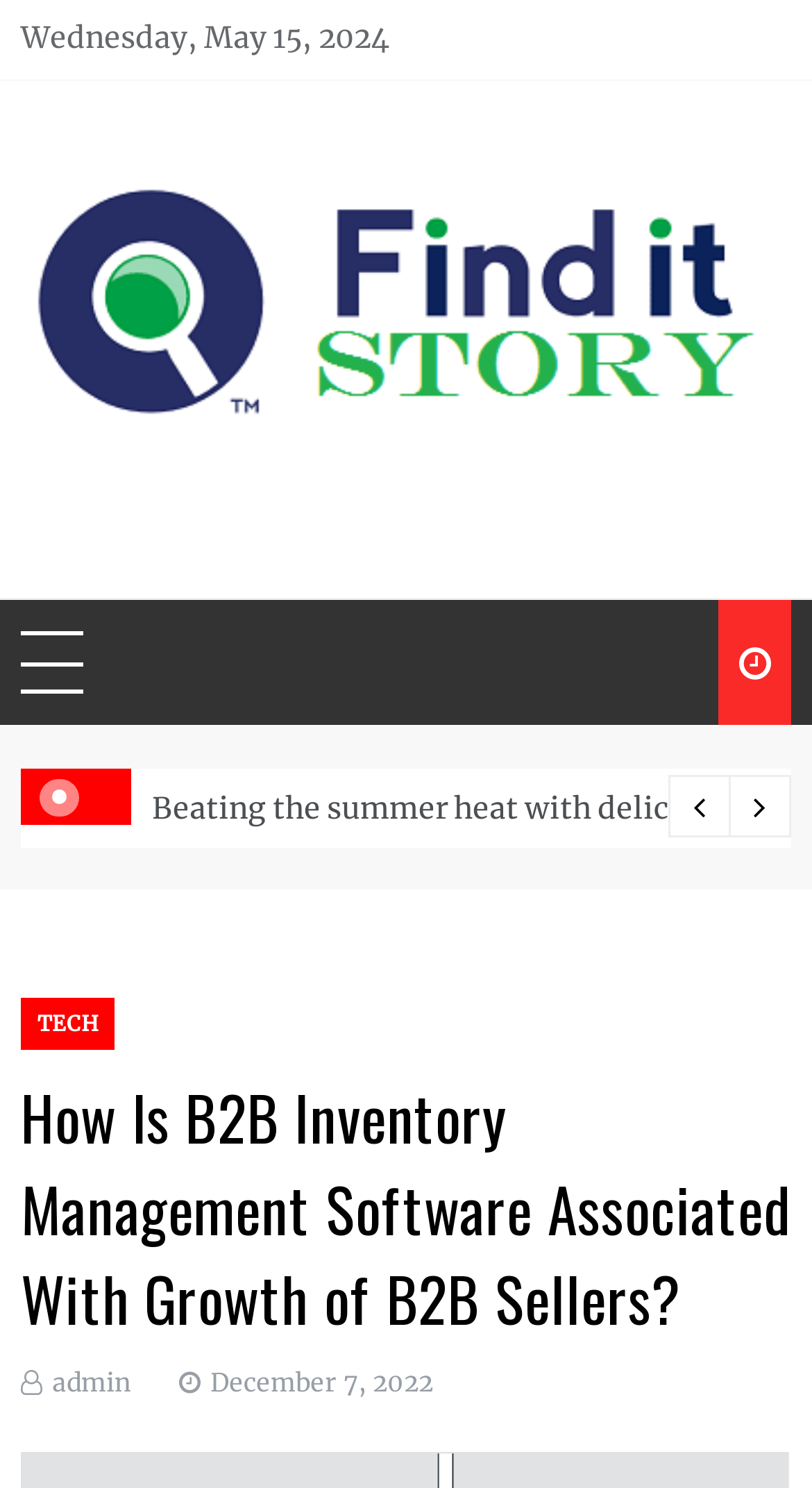How many social media buttons are there?
Use the information from the screenshot to give a comprehensive response to the question.

I counted the social media buttons by looking at the right side of the webpage, where I found three buttons with icons. These icons are '', '', and '', which are commonly used for social media platforms.